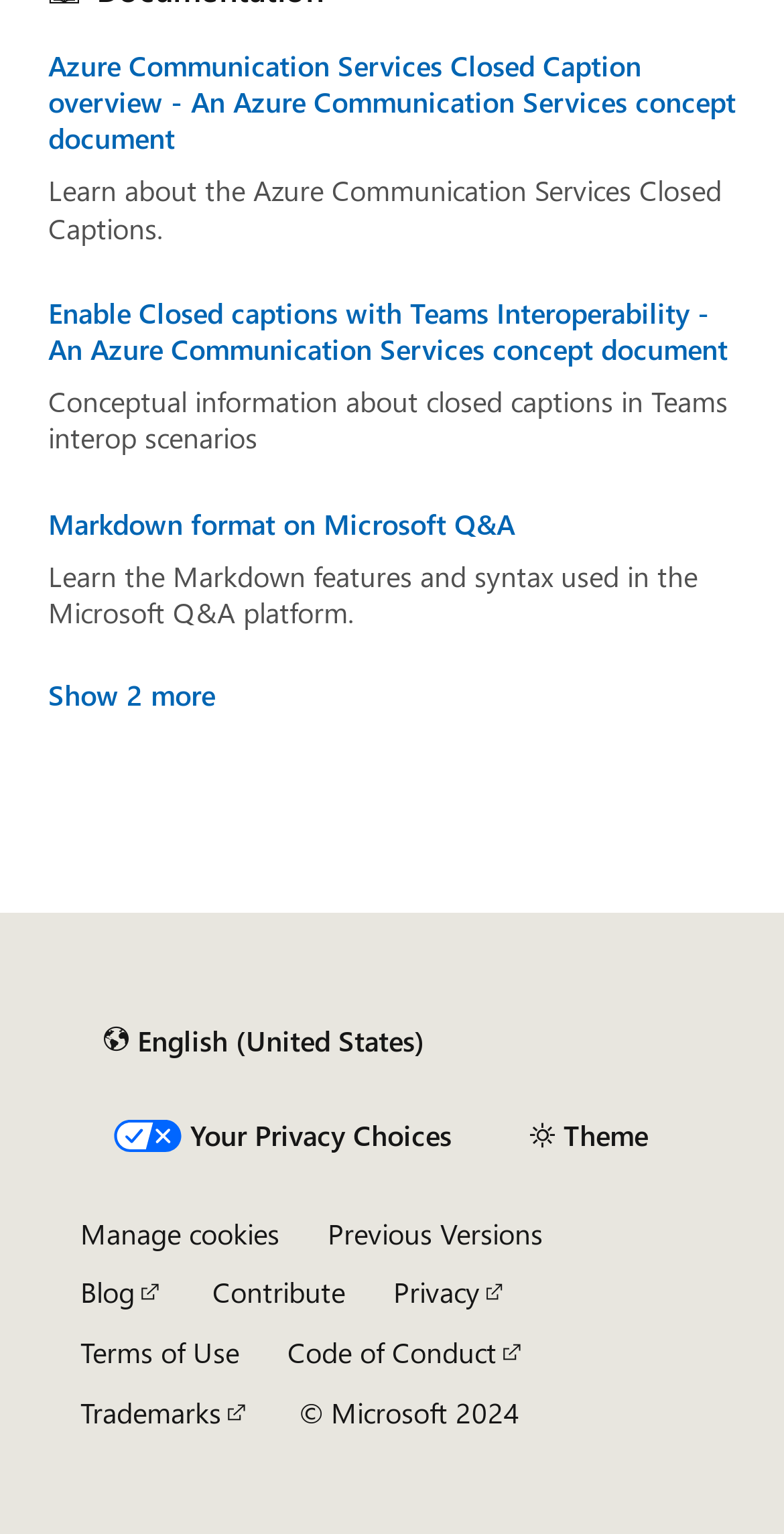Pinpoint the bounding box coordinates of the clickable area necessary to execute the following instruction: "Enter your email address". The coordinates should be given as four float numbers between 0 and 1, namely [left, top, right, bottom].

None